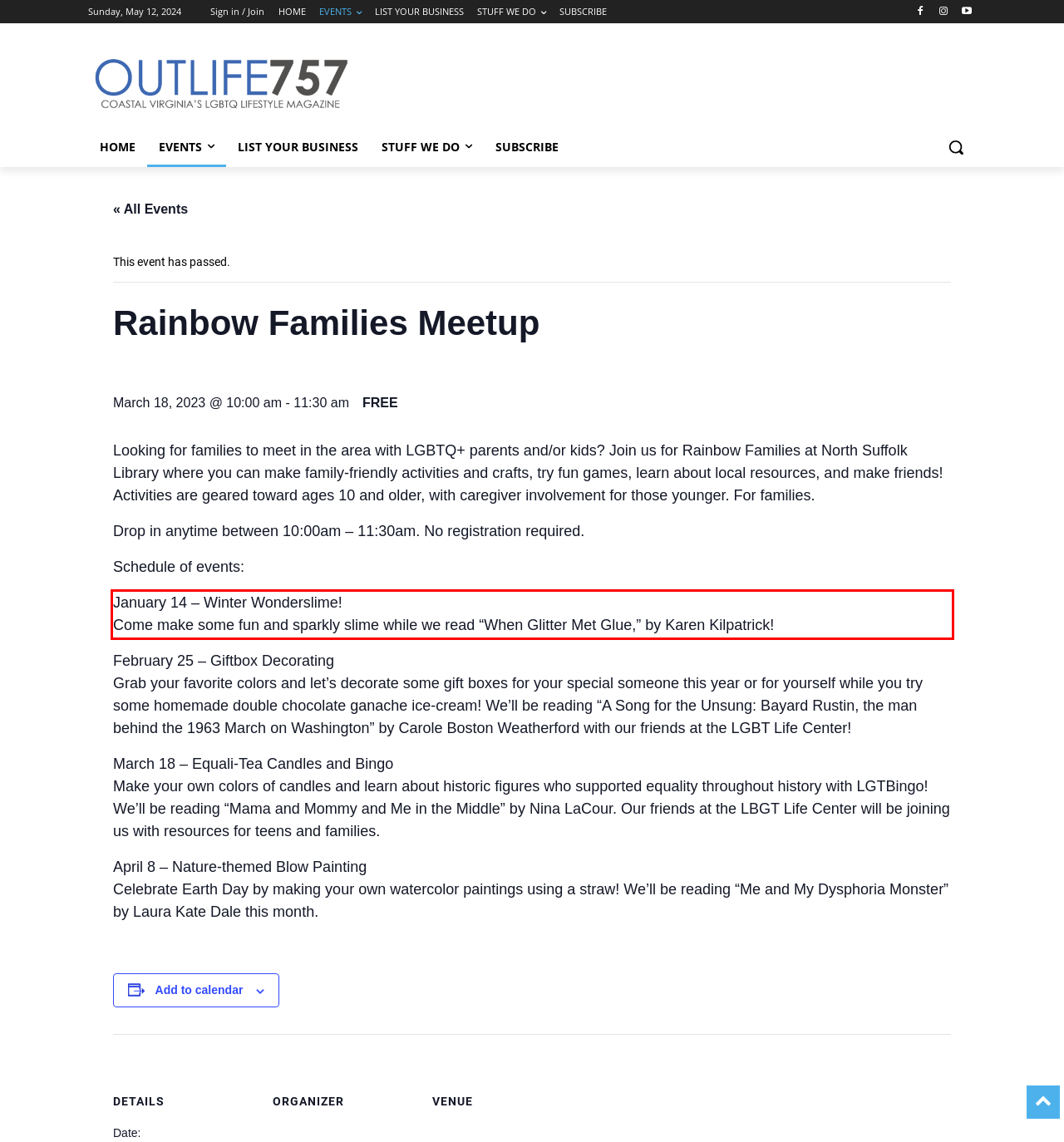Look at the provided screenshot of the webpage and perform OCR on the text within the red bounding box.

January 14 – Winter Wonderslime! Come make some fun and sparkly slime while we read “When Glitter Met Glue,” by Karen Kilpatrick!